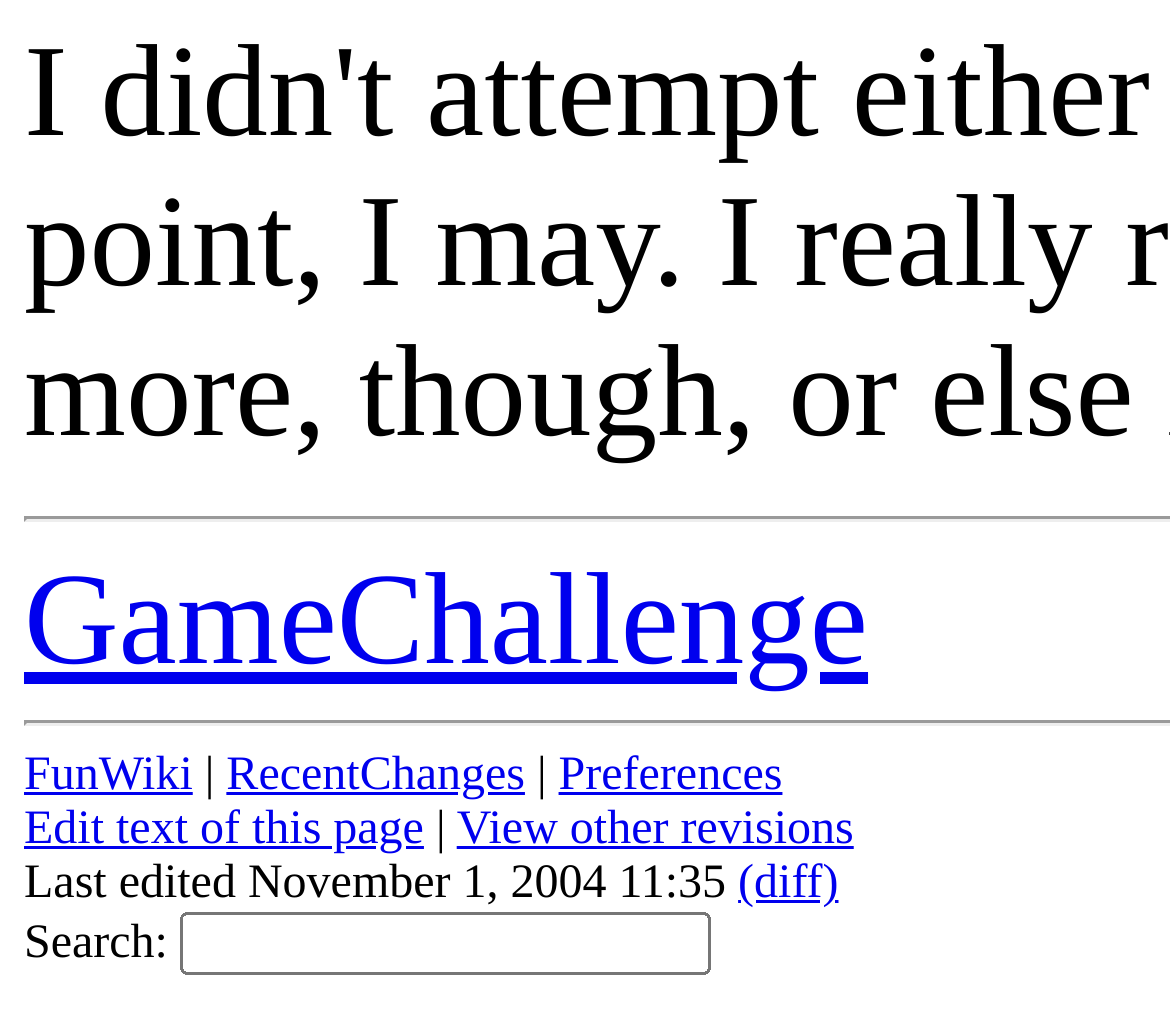Extract the bounding box for the UI element that matches this description: "Edit text of this page".

[0.021, 0.787, 0.362, 0.837]